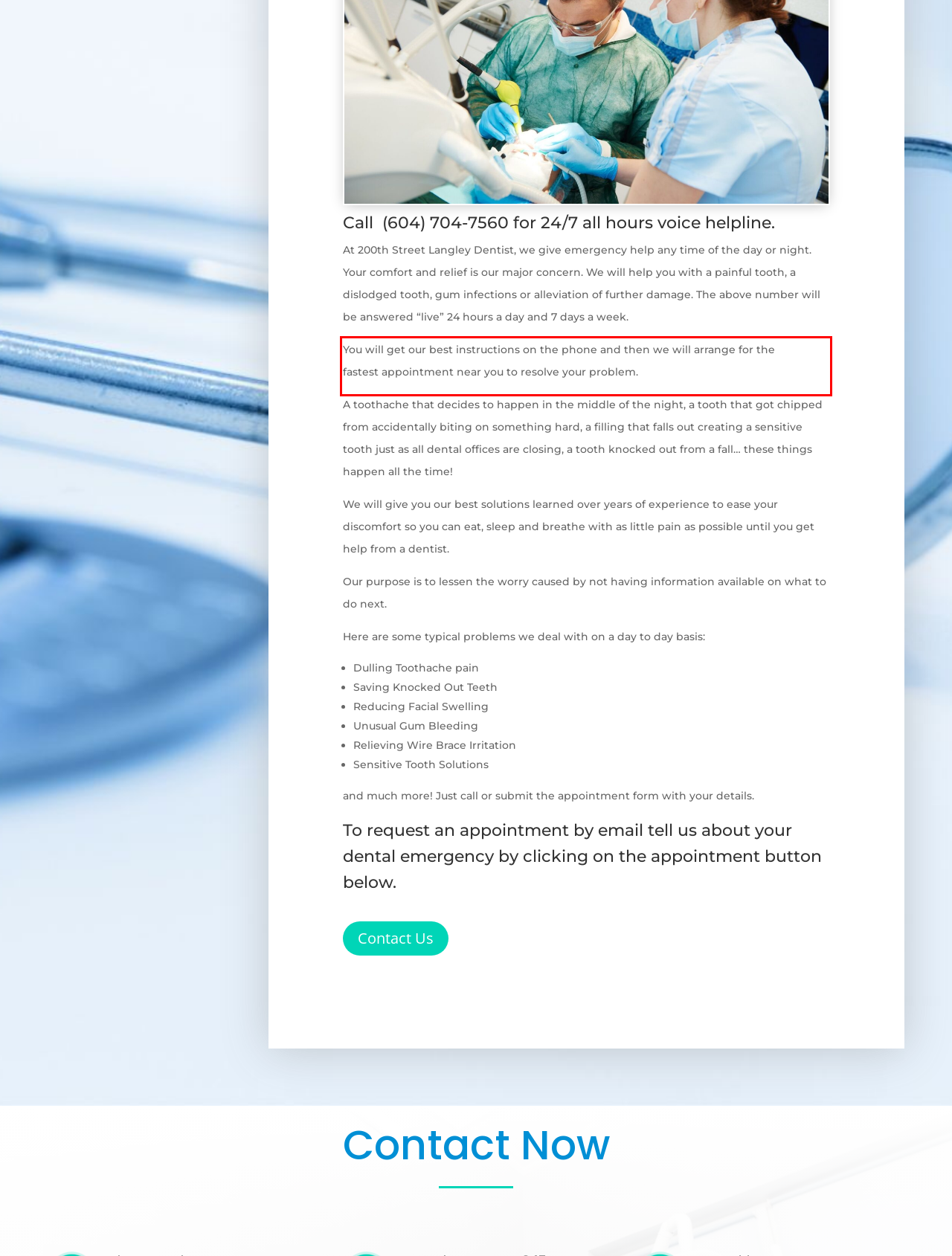You have a screenshot with a red rectangle around a UI element. Recognize and extract the text within this red bounding box using OCR.

You will get our best instructions on the phone and then we will arrange for the fastest appointment near you to resolve your problem.